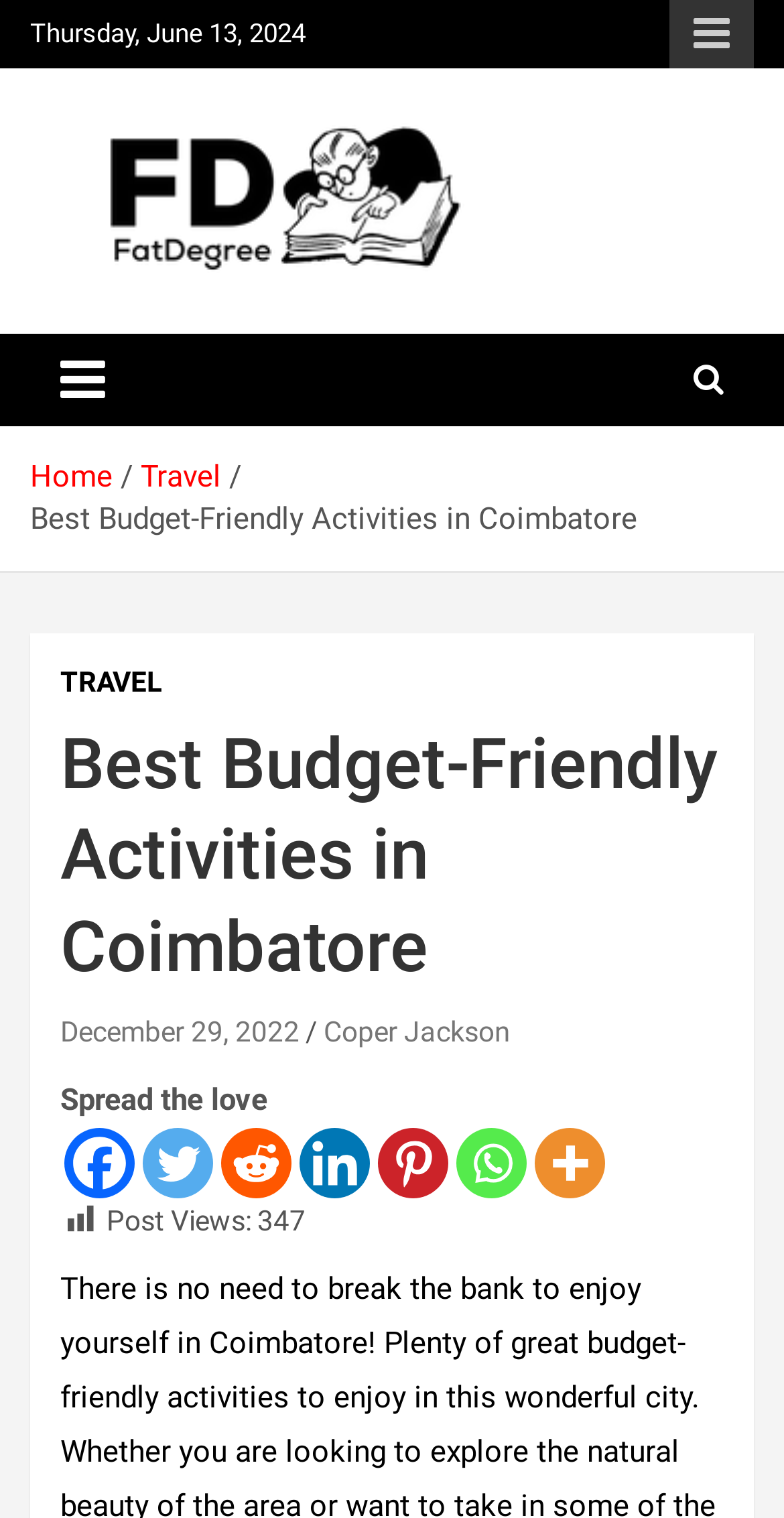What is the date of the article?
Give a thorough and detailed response to the question.

The date of the article can be found at the top of the webpage, where it says 'Thursday, June 13, 2024'.